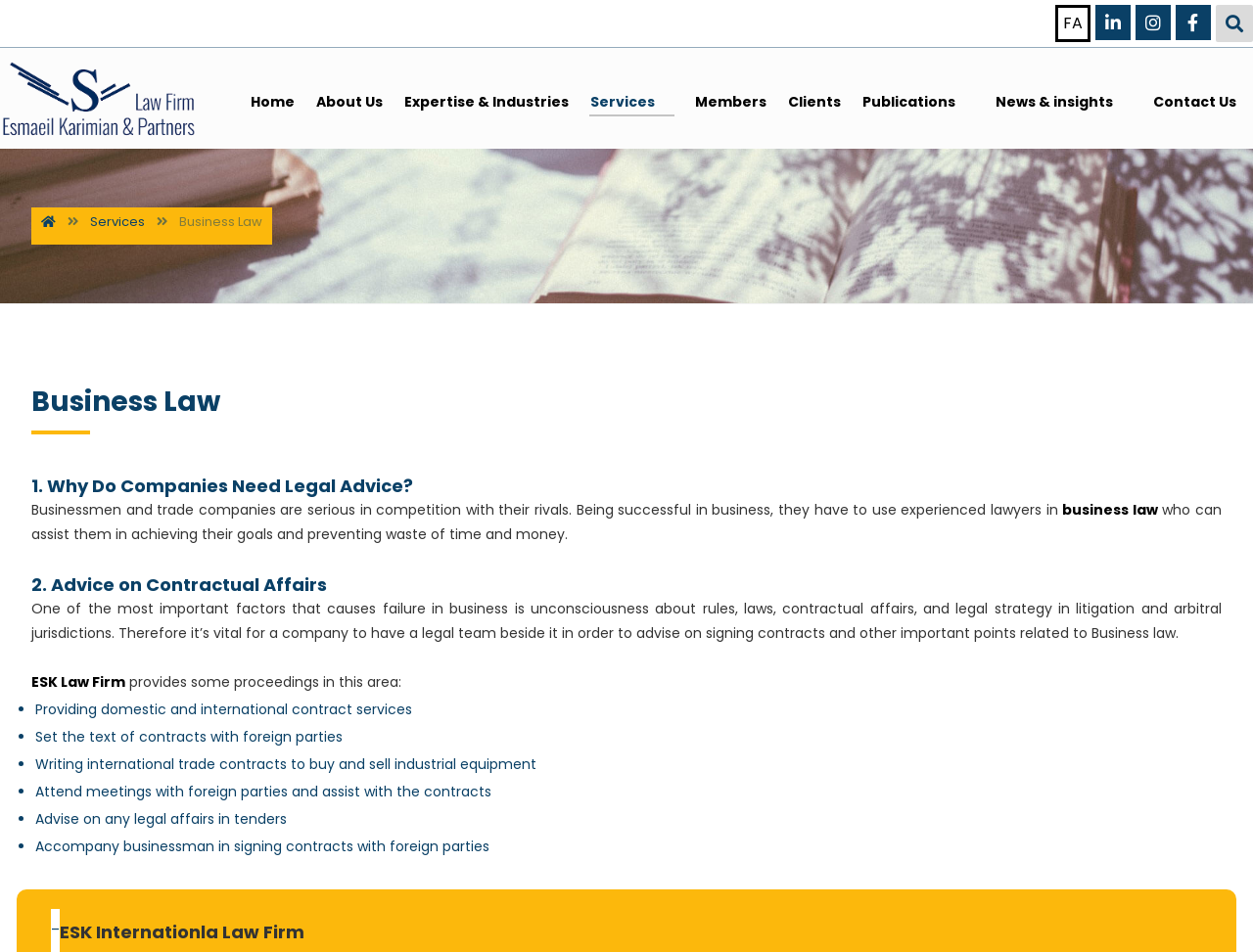Determine the bounding box coordinates for the area that should be clicked to carry out the following instruction: "Contact Us".

[0.92, 0.091, 0.987, 0.122]